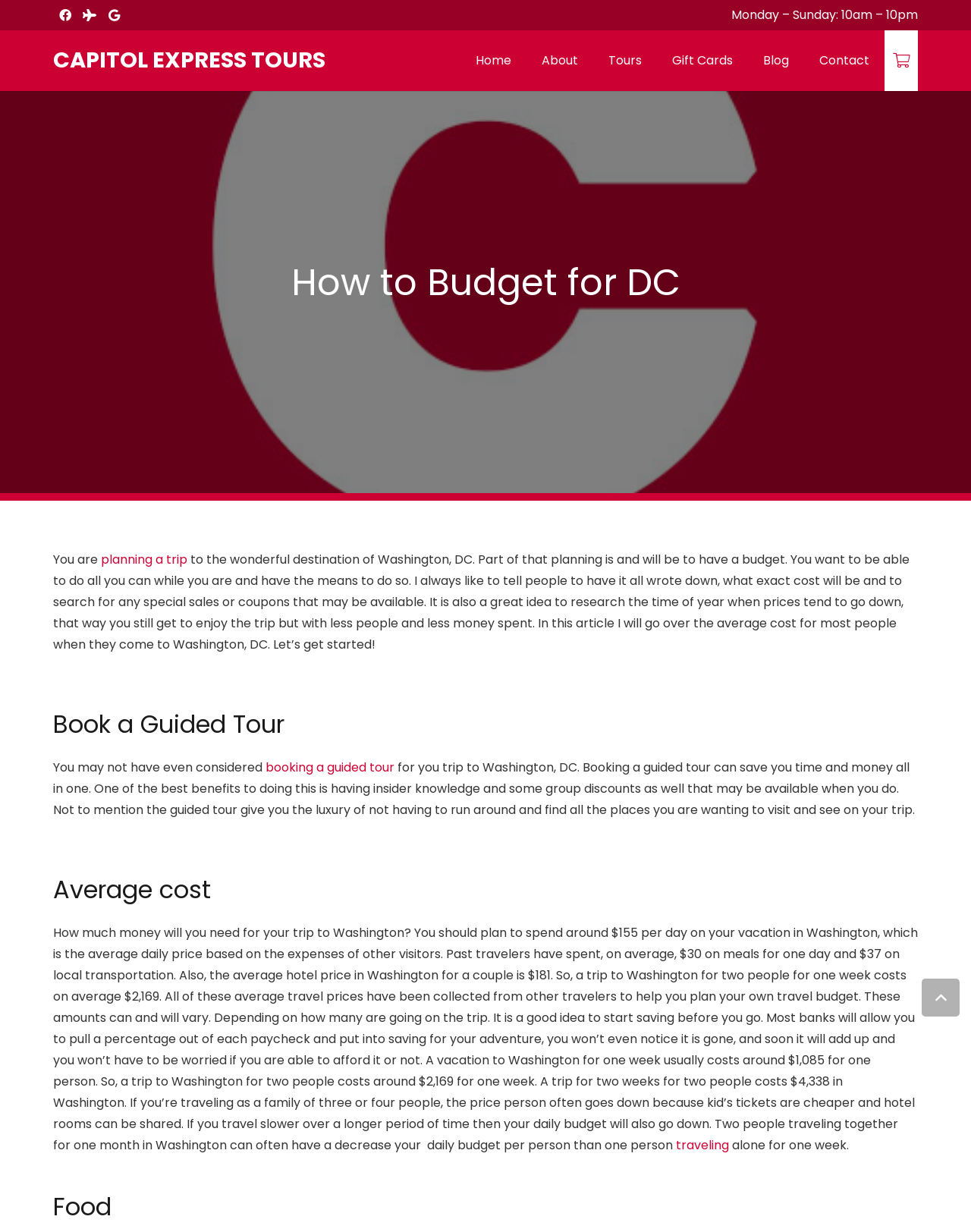Provide a thorough and detailed response to the question by examining the image: 
What is the purpose of the 'Back to top' button?

I found the purpose of the 'Back to top' button by understanding its common functionality on webpages. The button is located at the bottom-right corner of the webpage, and its purpose is to allow users to quickly scroll back to the top of the webpage.